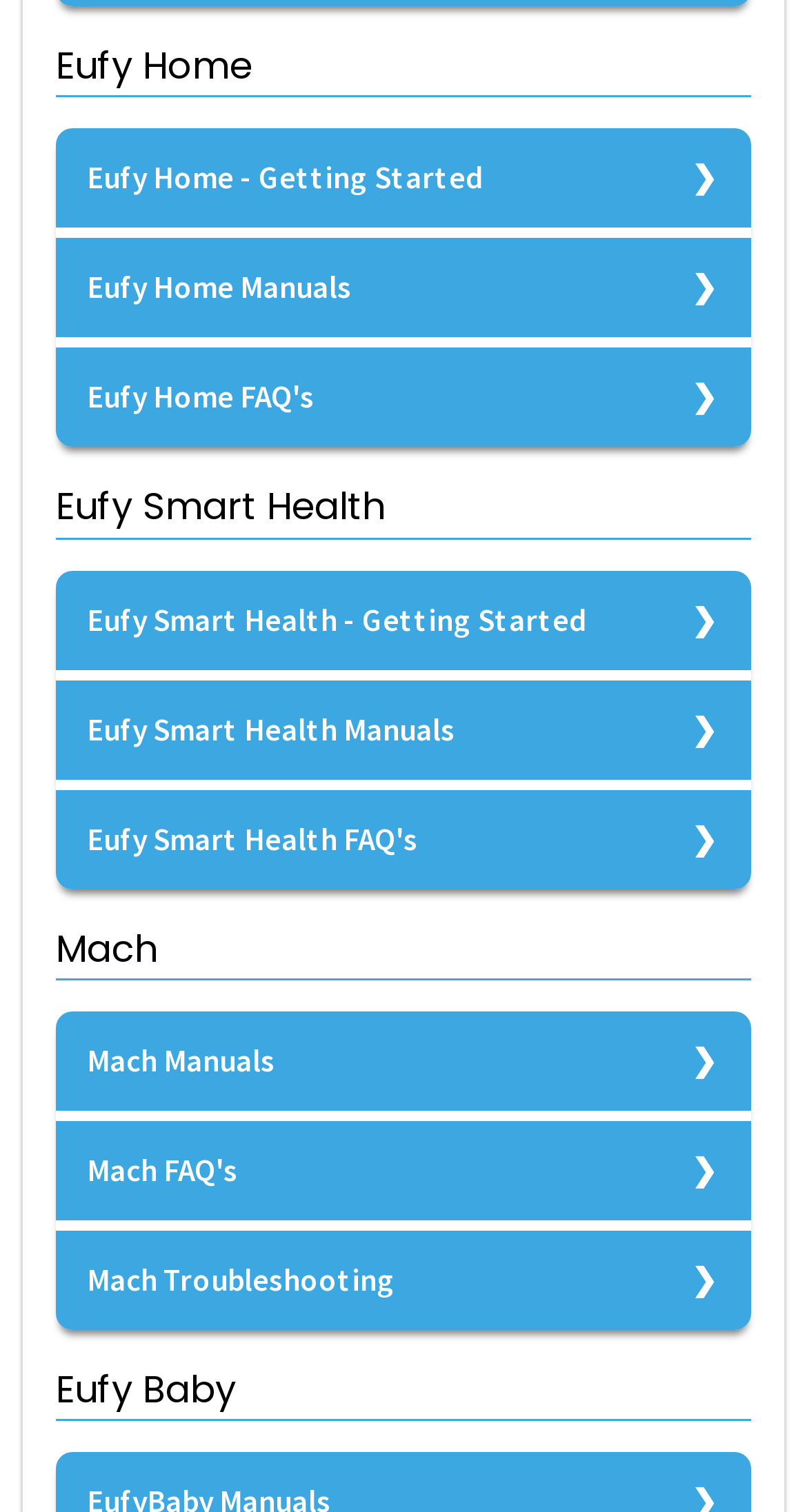Use a single word or phrase to answer the question: What is the topic of the link 'Signup for a EufySecurity App Account'?

EufySecurity App